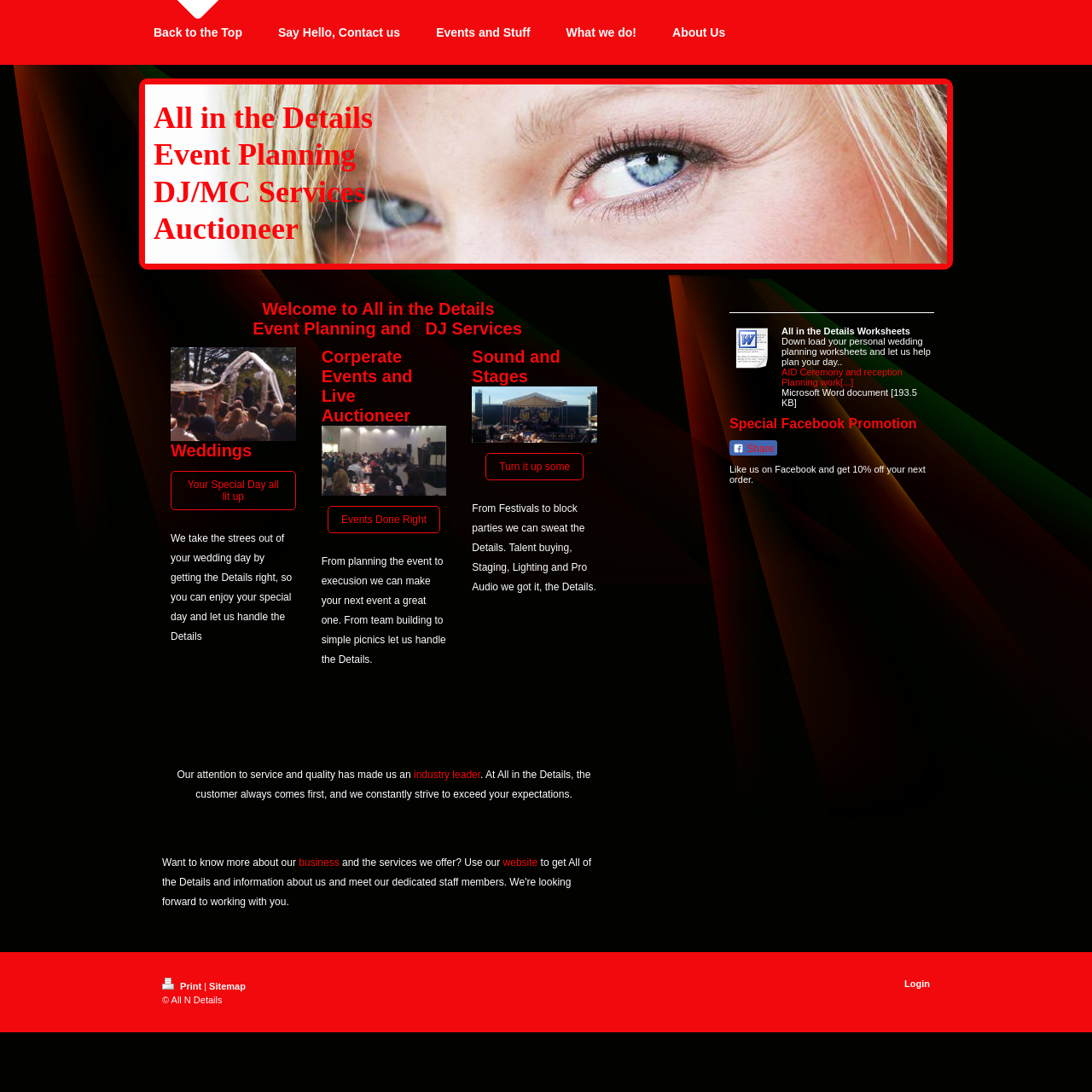Answer the question using only a single word or phrase: 
What services does All in the Details offer?

Event planning, DJ/MC services, Auctioneer